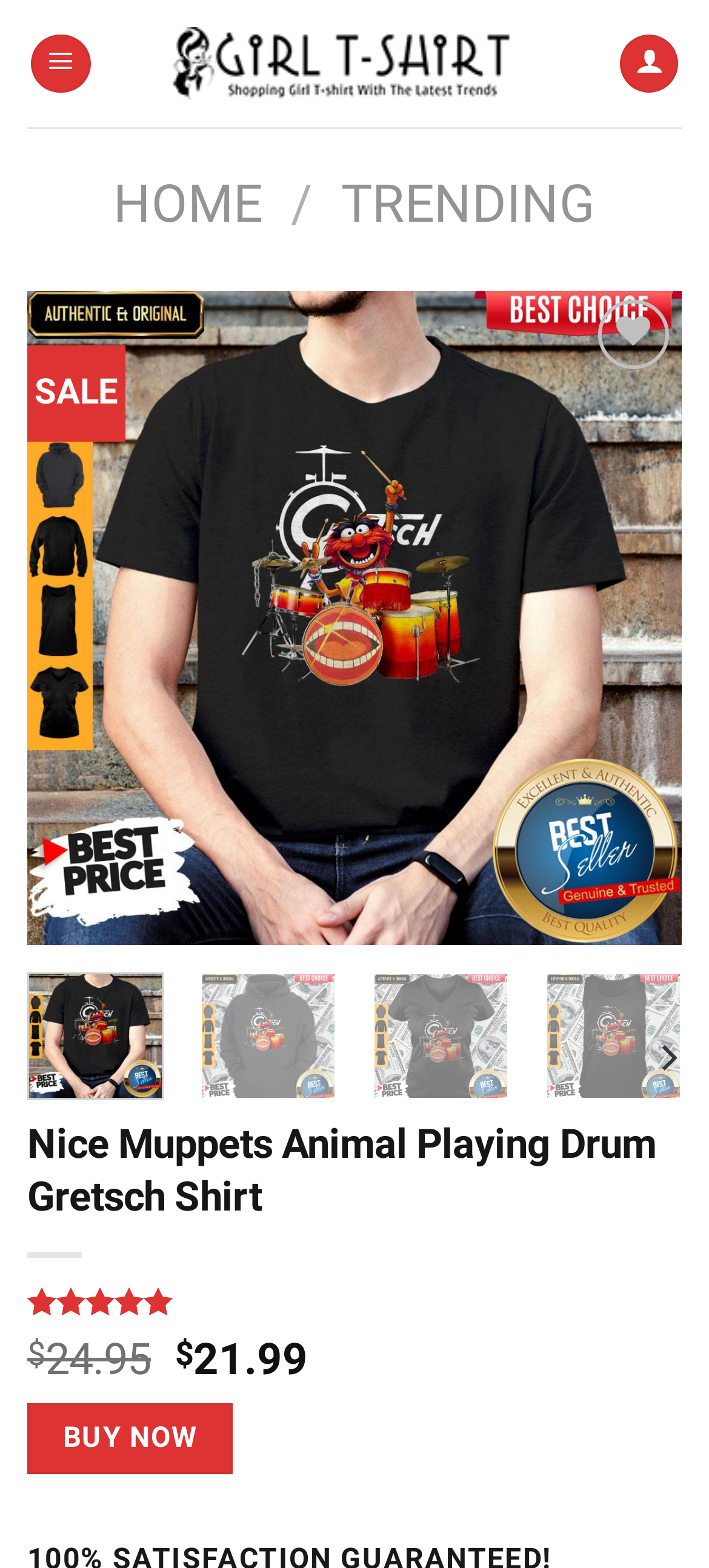Can you specify the bounding box coordinates for the region that should be clicked to fulfill this instruction: "Click the 'Wishlist' button".

[0.844, 0.191, 0.944, 0.236]